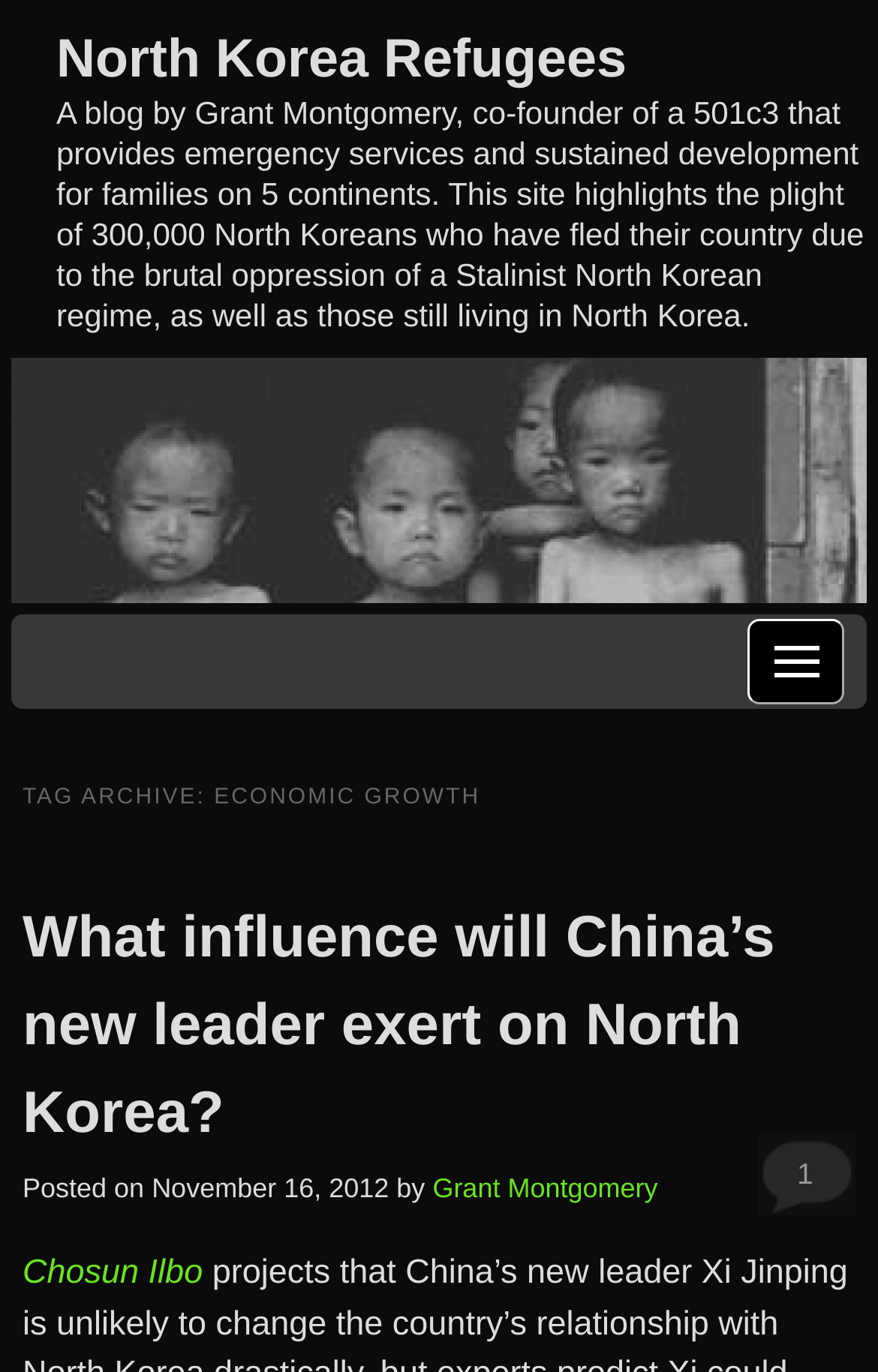Extract the primary header of the webpage and generate its text.

TAG ARCHIVE: ECONOMIC GROWTH